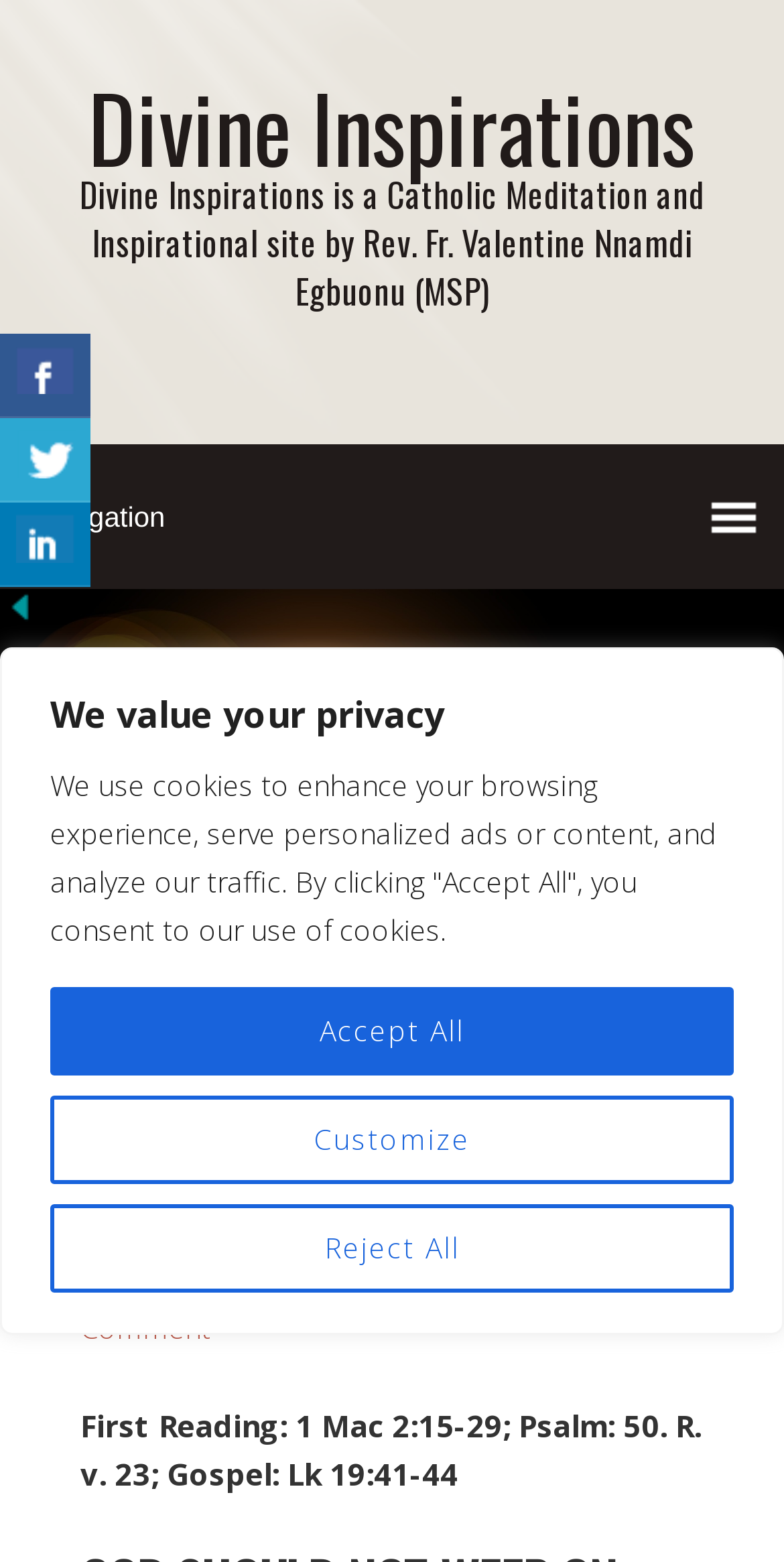What is the name of the Catholic Meditation and Inspirational site?
Based on the image, give a one-word or short phrase answer.

Divine Inspirations